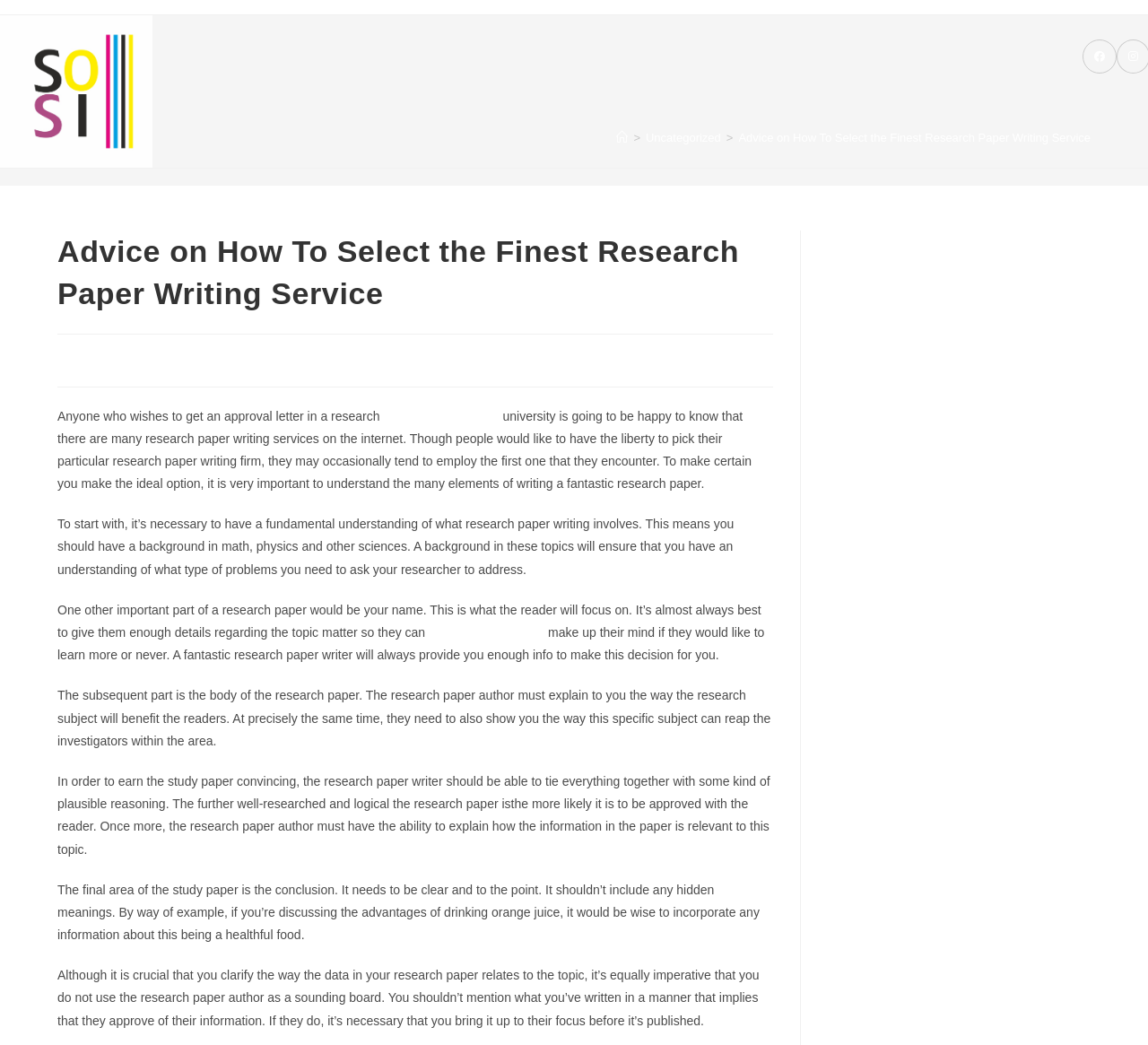Please respond in a single word or phrase: 
What is the topic of the current post?

research paper writing service